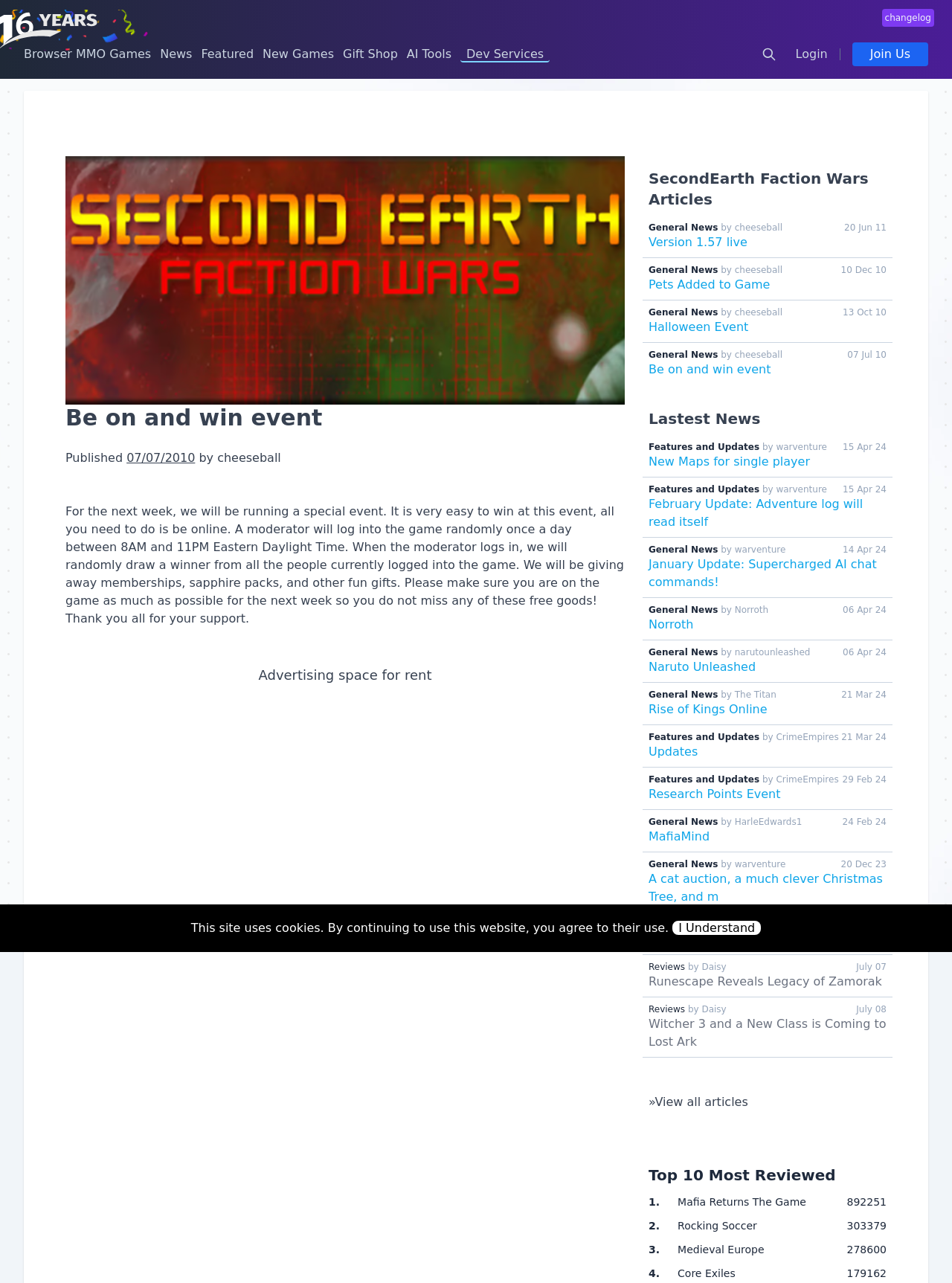Show me the bounding box coordinates of the clickable region to achieve the task as per the instruction: "Join the event".

[0.895, 0.033, 0.975, 0.052]